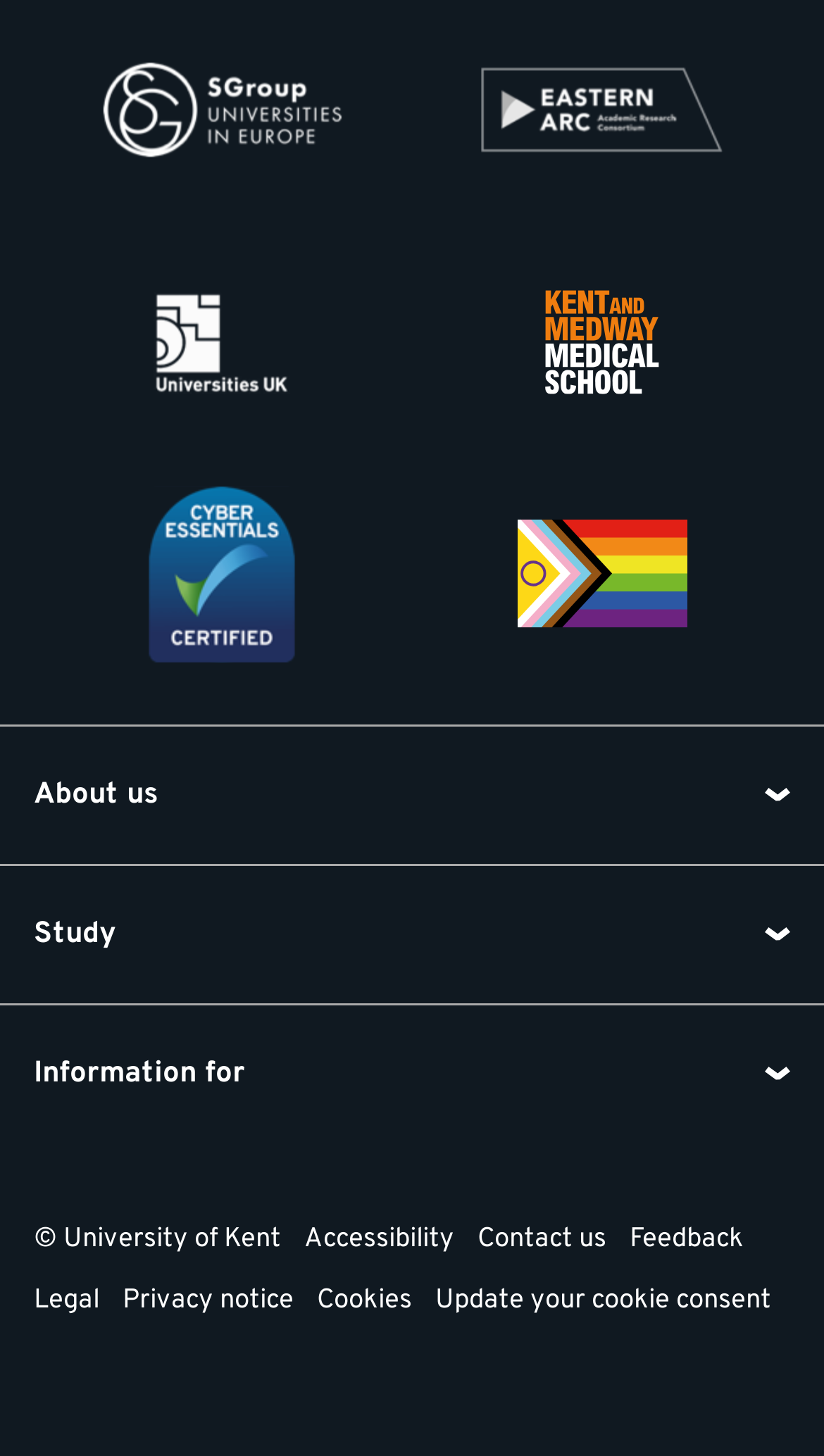Can you give a detailed response to the following question using the information from the image? How many links are there in the footer section?

The answer can be found by counting the number of link elements in the footer section, which are 'About us', 'Study', 'Information for', '© University of Kent', 'Accessibility', 'Contact us', 'Feedback', 'Legal', and 'Privacy notice'.